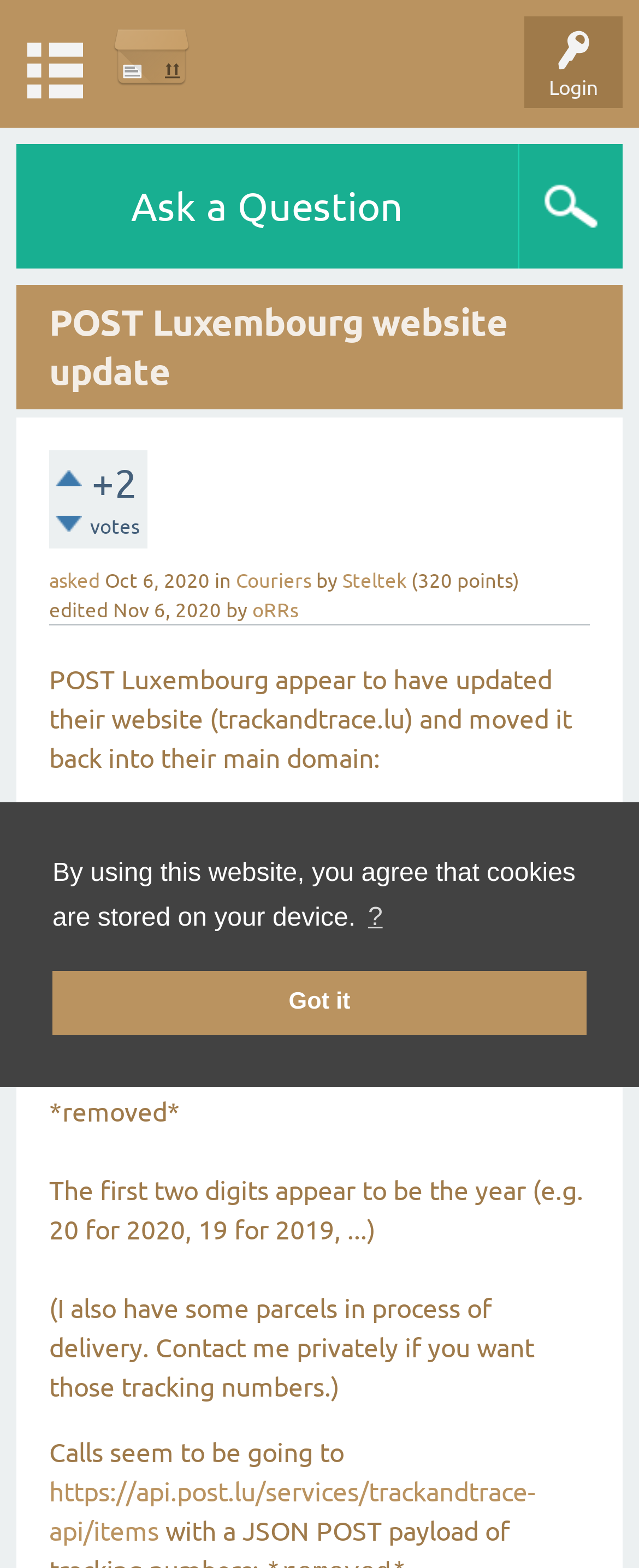Find the bounding box coordinates of the element to click in order to complete this instruction: "Click the 'Login' link". The bounding box coordinates must be four float numbers between 0 and 1, denoted as [left, top, right, bottom].

[0.859, 0.047, 0.936, 0.064]